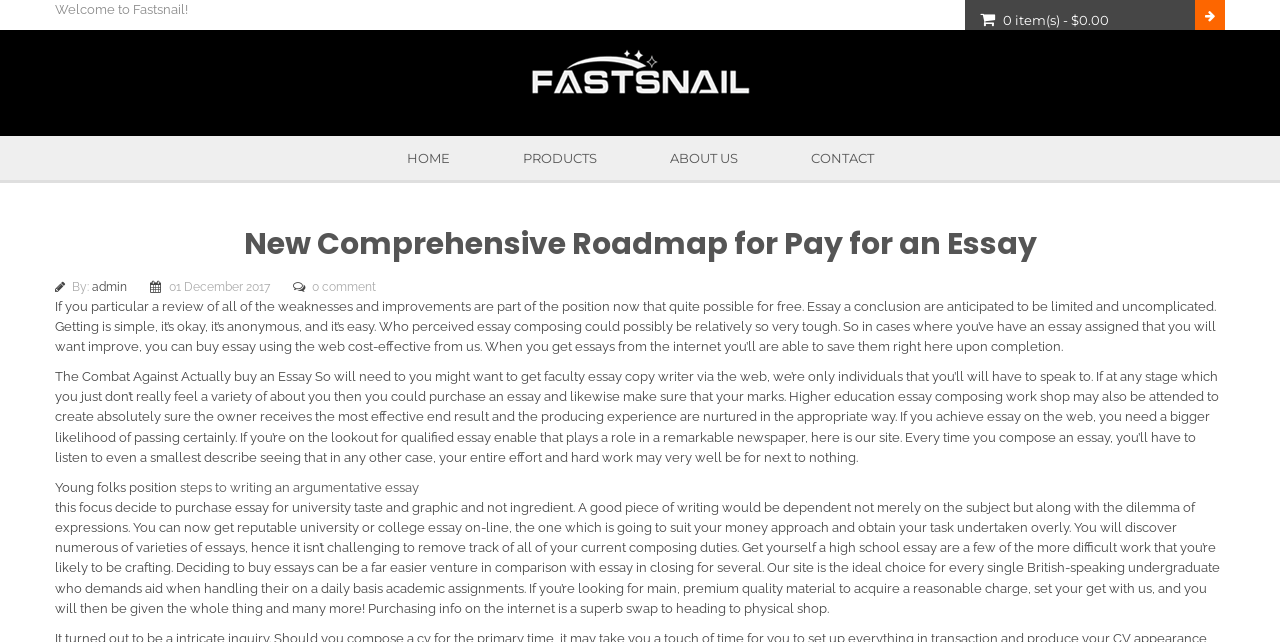Identify the bounding box coordinates of the section to be clicked to complete the task described by the following instruction: "Click on the 'steps to writing an argumentative essay' link". The coordinates should be four float numbers between 0 and 1, formatted as [left, top, right, bottom].

[0.141, 0.748, 0.327, 0.771]